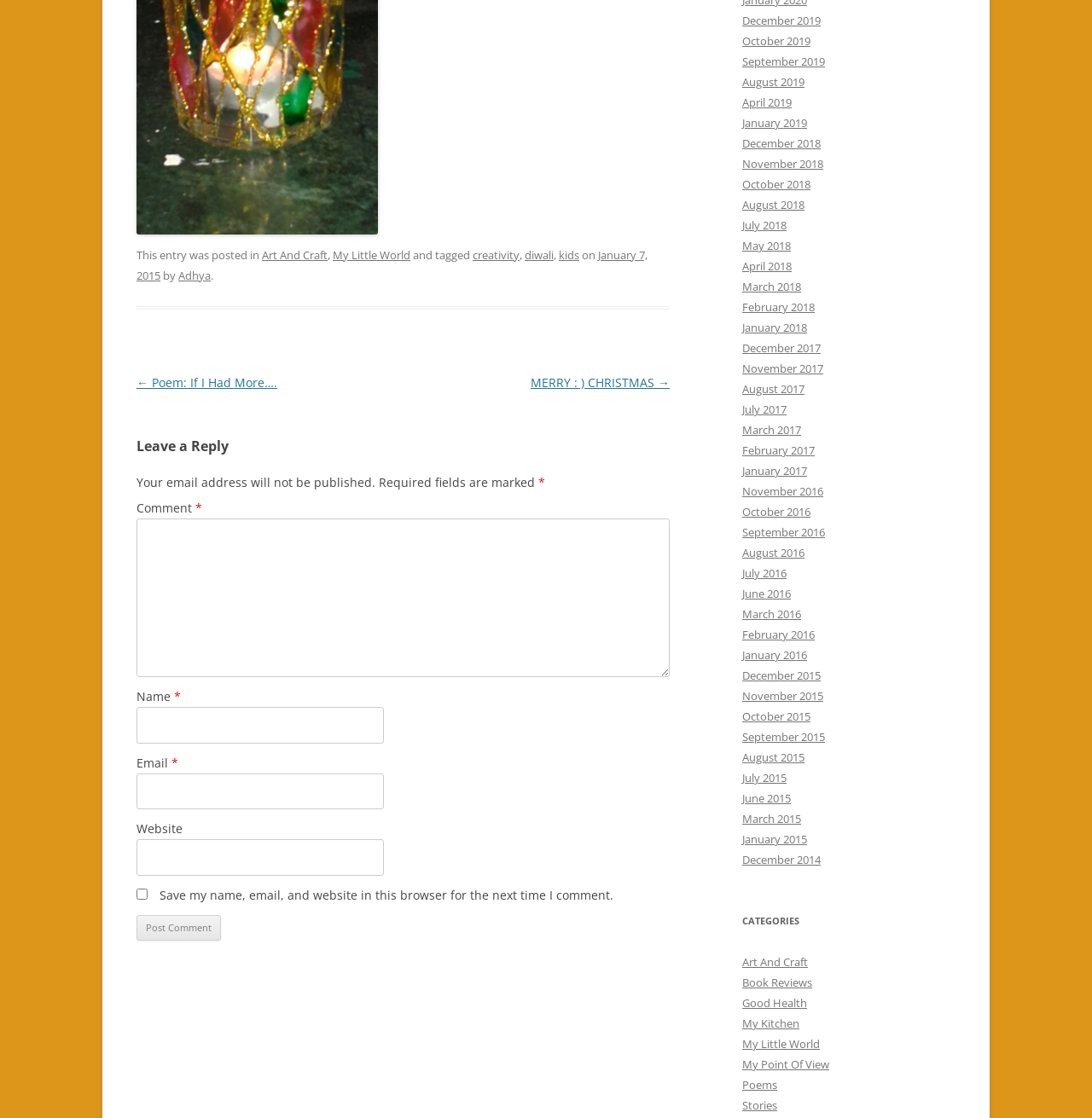From the image, can you give a detailed response to the question below:
What is the category of the post?

The category of the post can be determined by looking at the footer section of the webpage, where it says 'This entry was posted in Art And Craft, My Little World and tagged creativity, diwali, kids on January 7, 2015 by Adhya.'